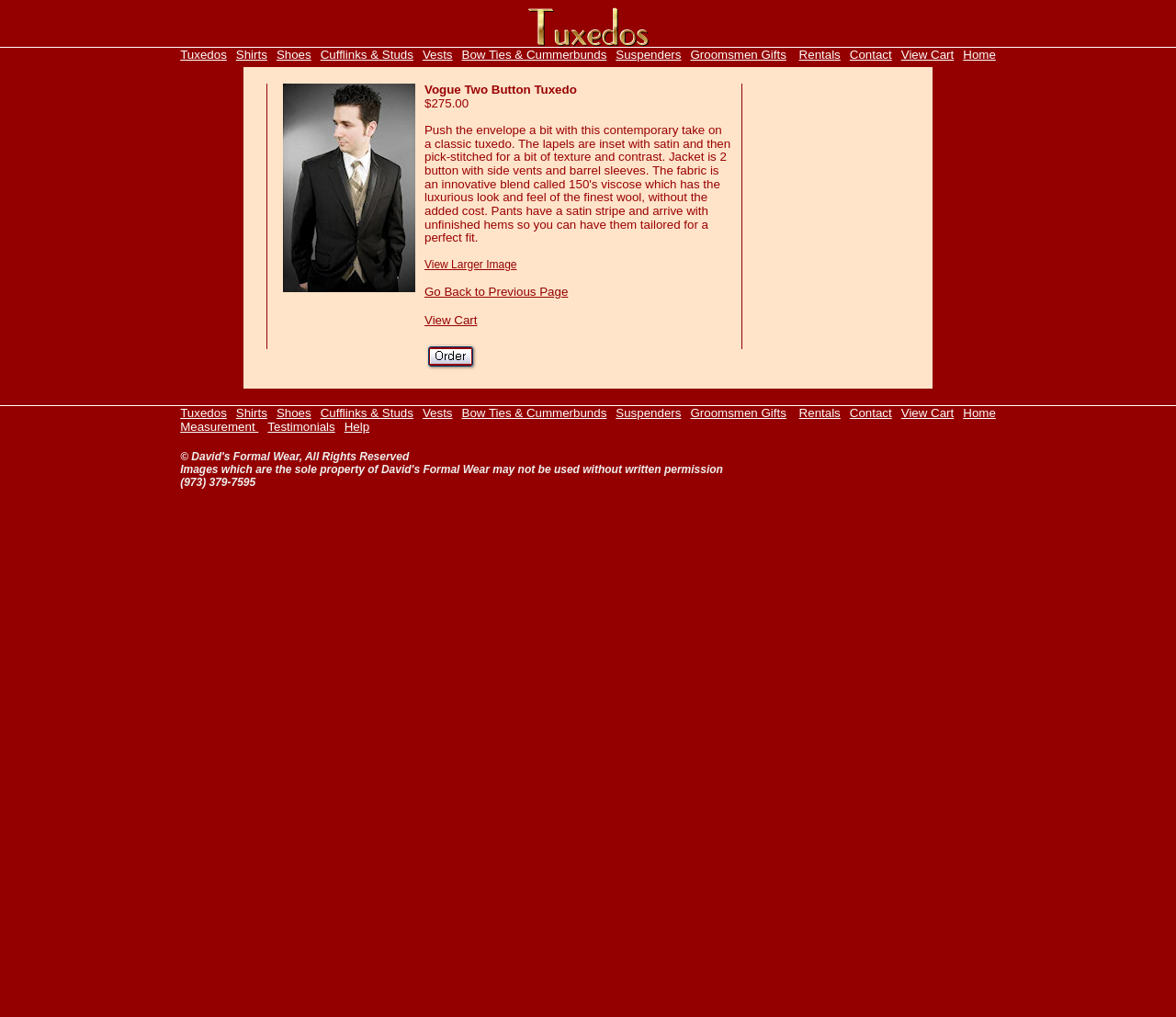Offer an extensive depiction of the webpage and its key elements.

This webpage is about David's Formal Wear, specifically showcasing a Vogue Two Button Tuxedo. At the top, there is a navigation menu with links to various categories such as Tuxedos, Shirts, Shoes, and more. Below the navigation menu, there is a large image that spans the entire width of the page.

The main content area is divided into two sections. On the left, there is a smaller image of the tuxedo, accompanied by a brief description of the product, including its price and features. On the right, there is a detailed description of the tuxedo, including its fabric, style, and other details.

Below the main content area, there is a footer section that contains links to various pages, including Measurement, Testimonials, Help, and Contact. There is also a copyright notice and a phone number for David's Formal Wear.

Throughout the page, there are several images, including icons and decorative elements, that add visual appeal to the design. The overall layout is clean and easy to navigate, making it simple for users to find the information they need.